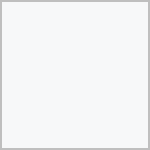Analyze the image and give a detailed response to the question:
What colors are suggested for upholstery choices?

The caption recommends using light colors reminiscent of the beach to create a relaxed and inviting atmosphere, which is ideal for evoking a seaside aesthetic in beach house design.